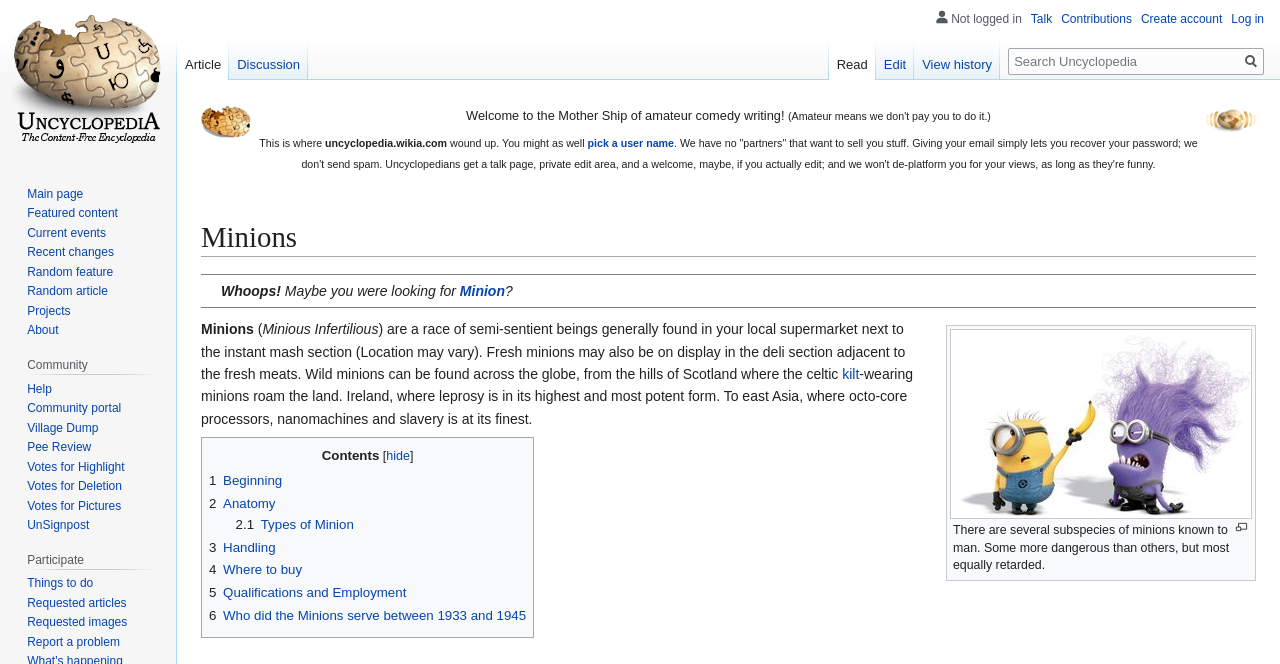Respond to the question below with a concise word or phrase:
What is the text of the first static text element?

Welcome to the Mother Ship of amateur comedy writing!